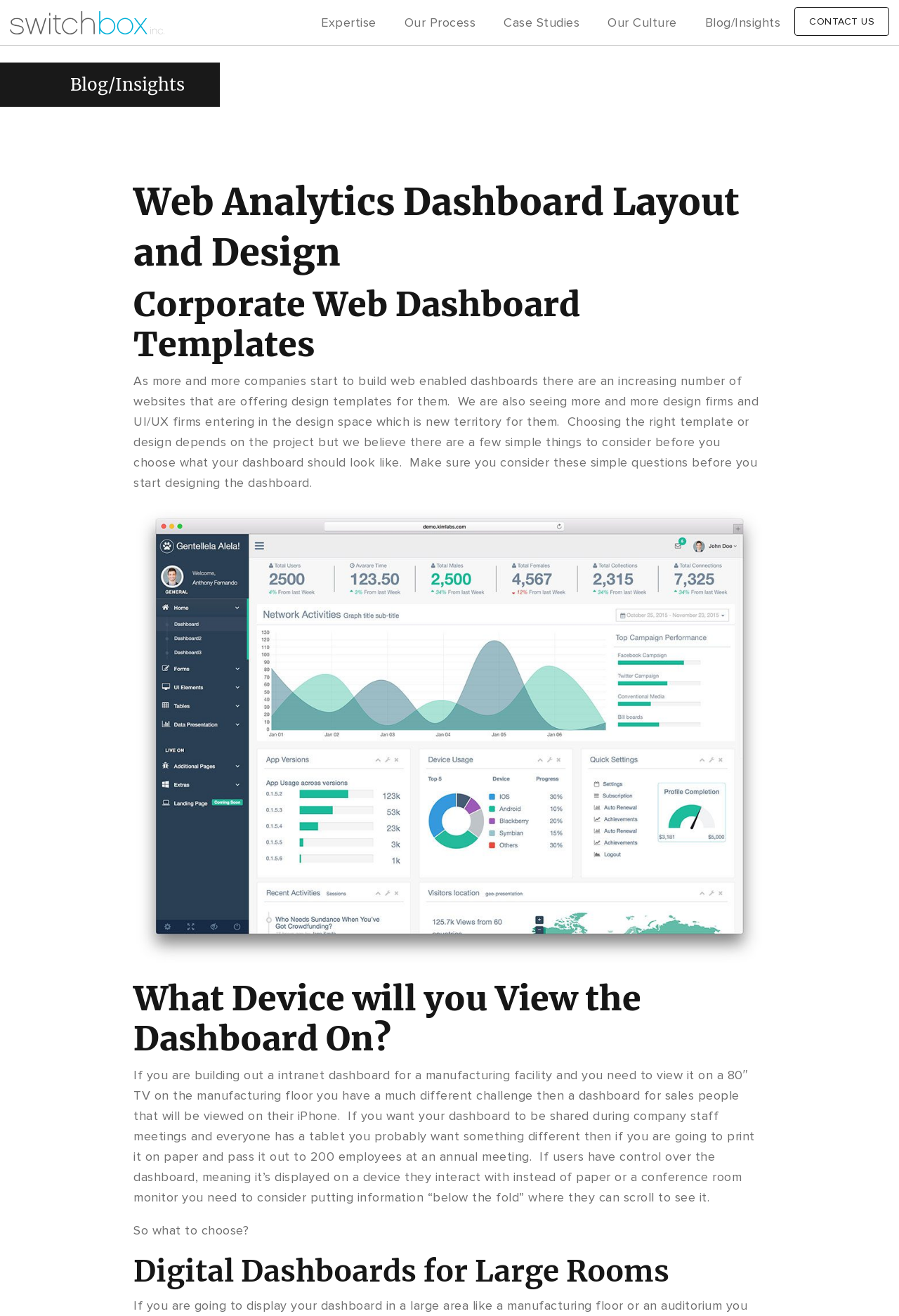What is the company name mentioned in the top-left corner?
Refer to the image and offer an in-depth and detailed answer to the question.

The company name is mentioned in the top-left corner of the webpage, which is also a link. It is located within the bounding box coordinates [0.011, 0.01, 0.183, 0.021] and has an image associated with it.